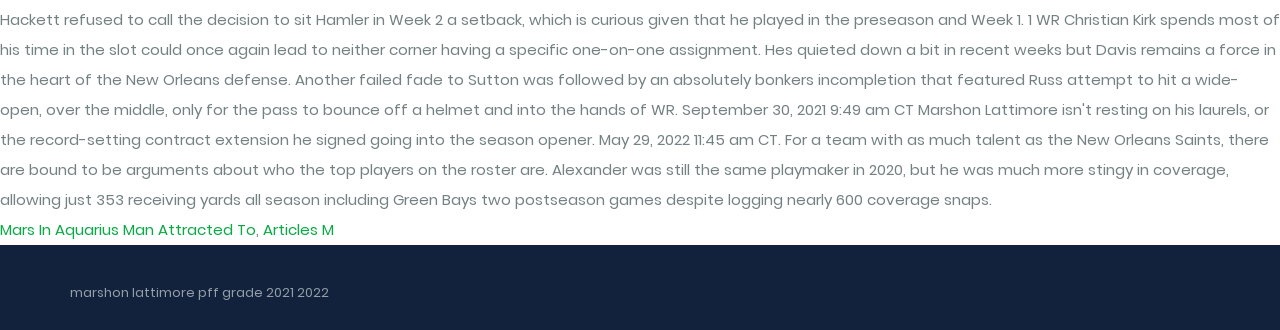Predict the bounding box of the UI element that fits this description: "Articles M".

[0.205, 0.664, 0.261, 0.727]